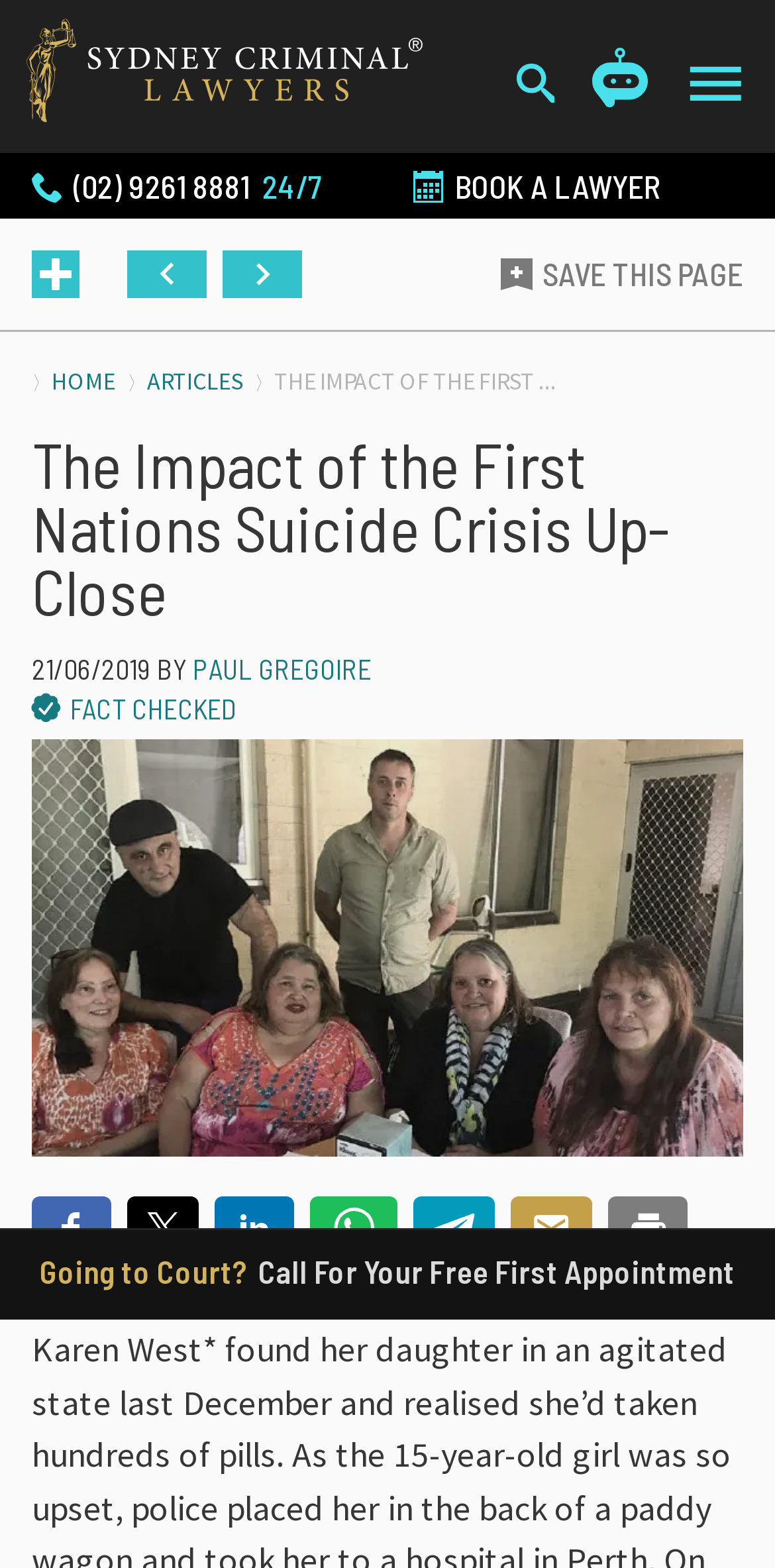Use a single word or phrase to answer the question: What is the purpose of the 'SEND AN ONLINE ENQUIRY' section?

To send an online enquiry